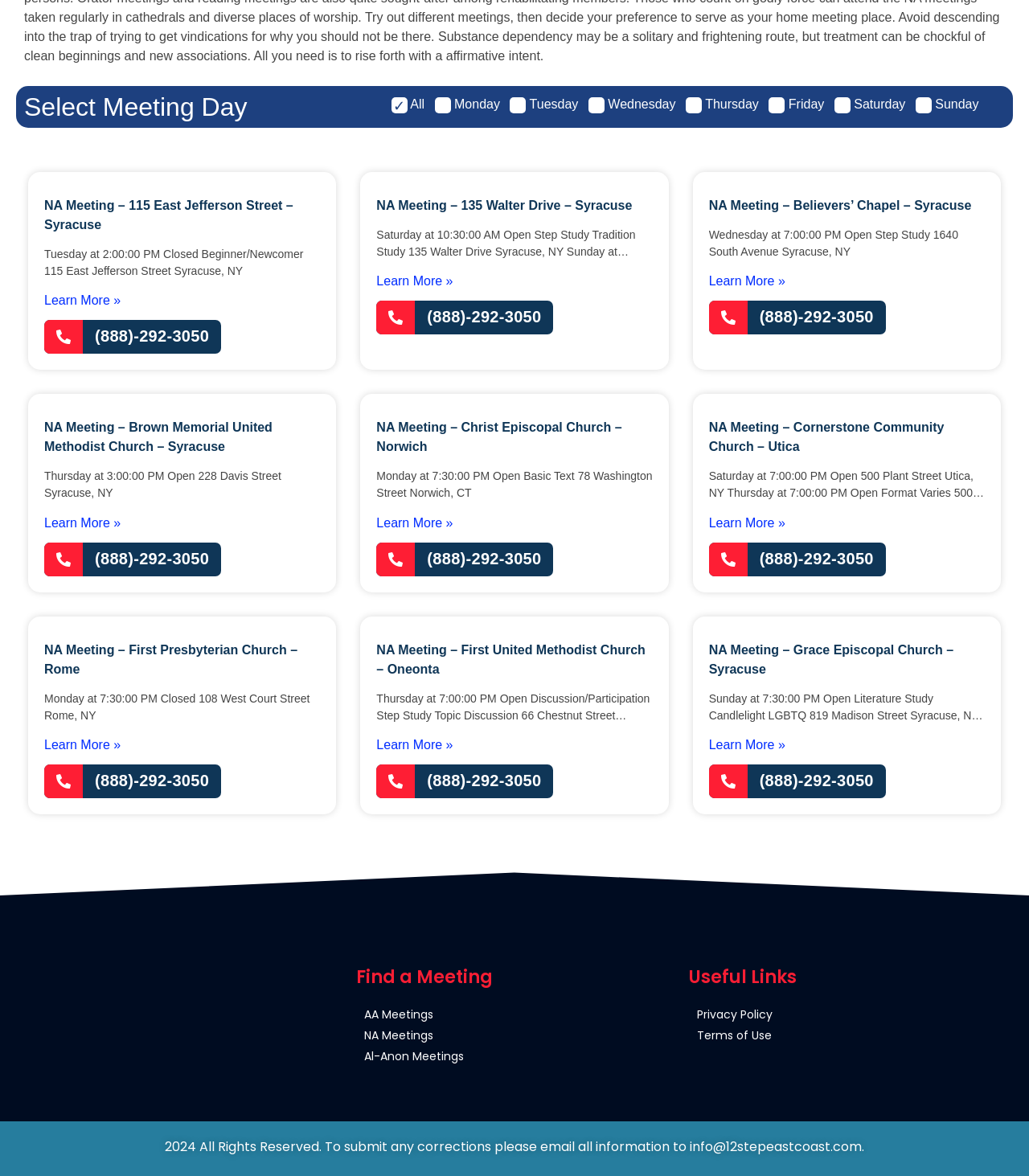Using the description "Learn More »", locate and provide the bounding box of the UI element.

[0.366, 0.233, 0.44, 0.245]